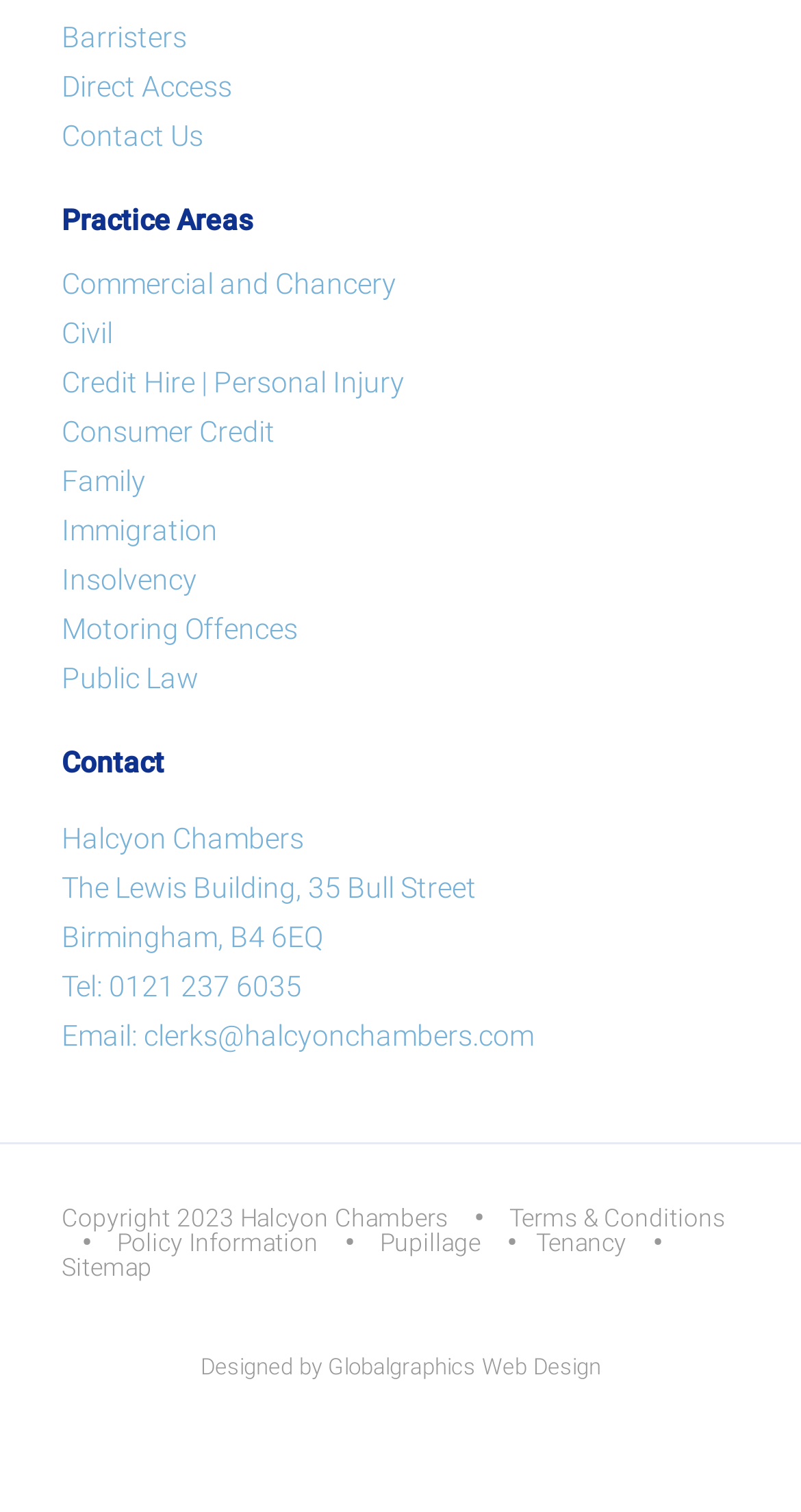How many practice areas are listed?
Using the image as a reference, give a one-word or short phrase answer.

9